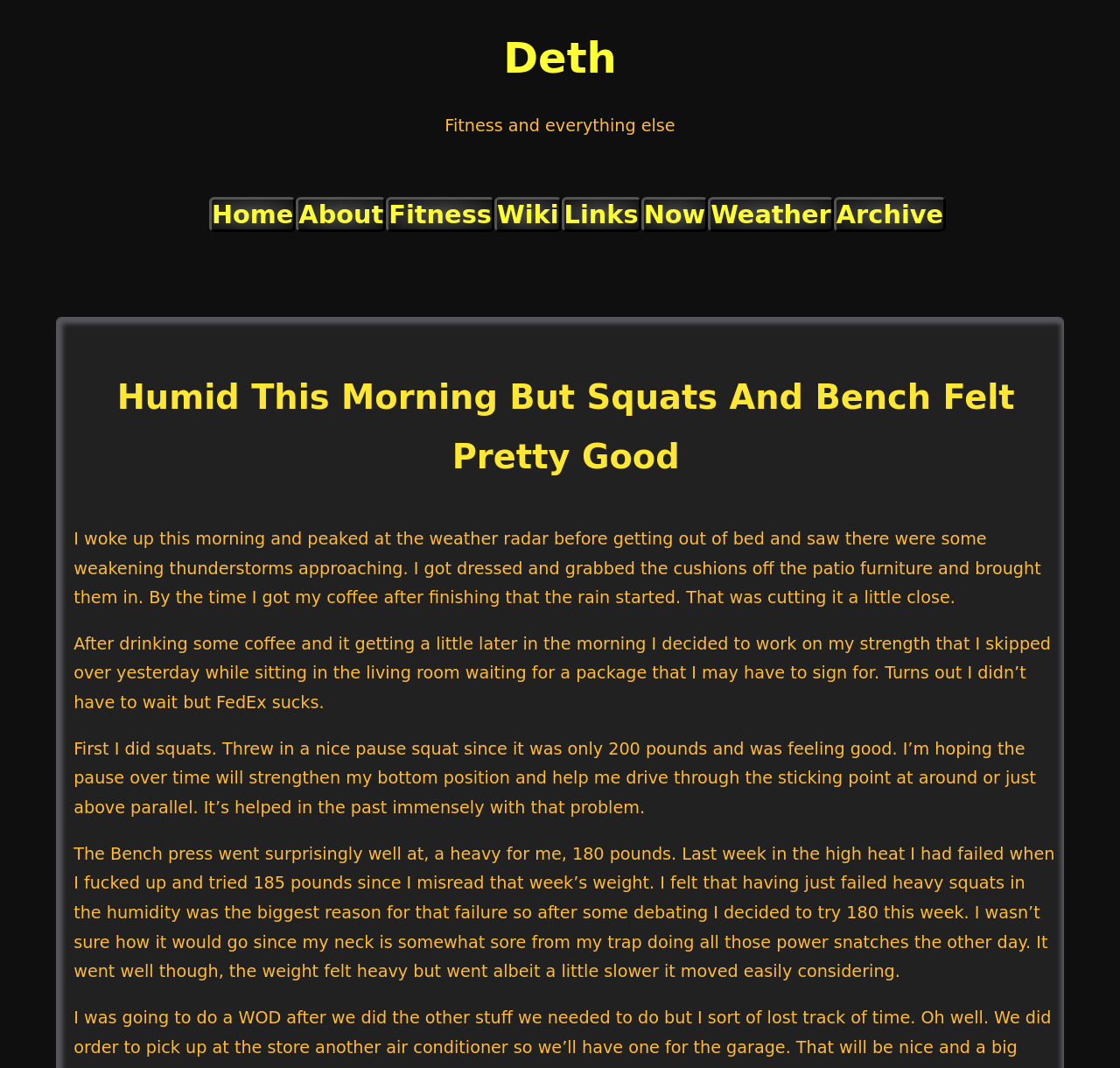Indicate the bounding box coordinates of the element that needs to be clicked to satisfy the following instruction: "Click on the 'Home' link". The coordinates should be four float numbers between 0 and 1, i.e., [left, top, right, bottom].

[0.187, 0.185, 0.264, 0.217]